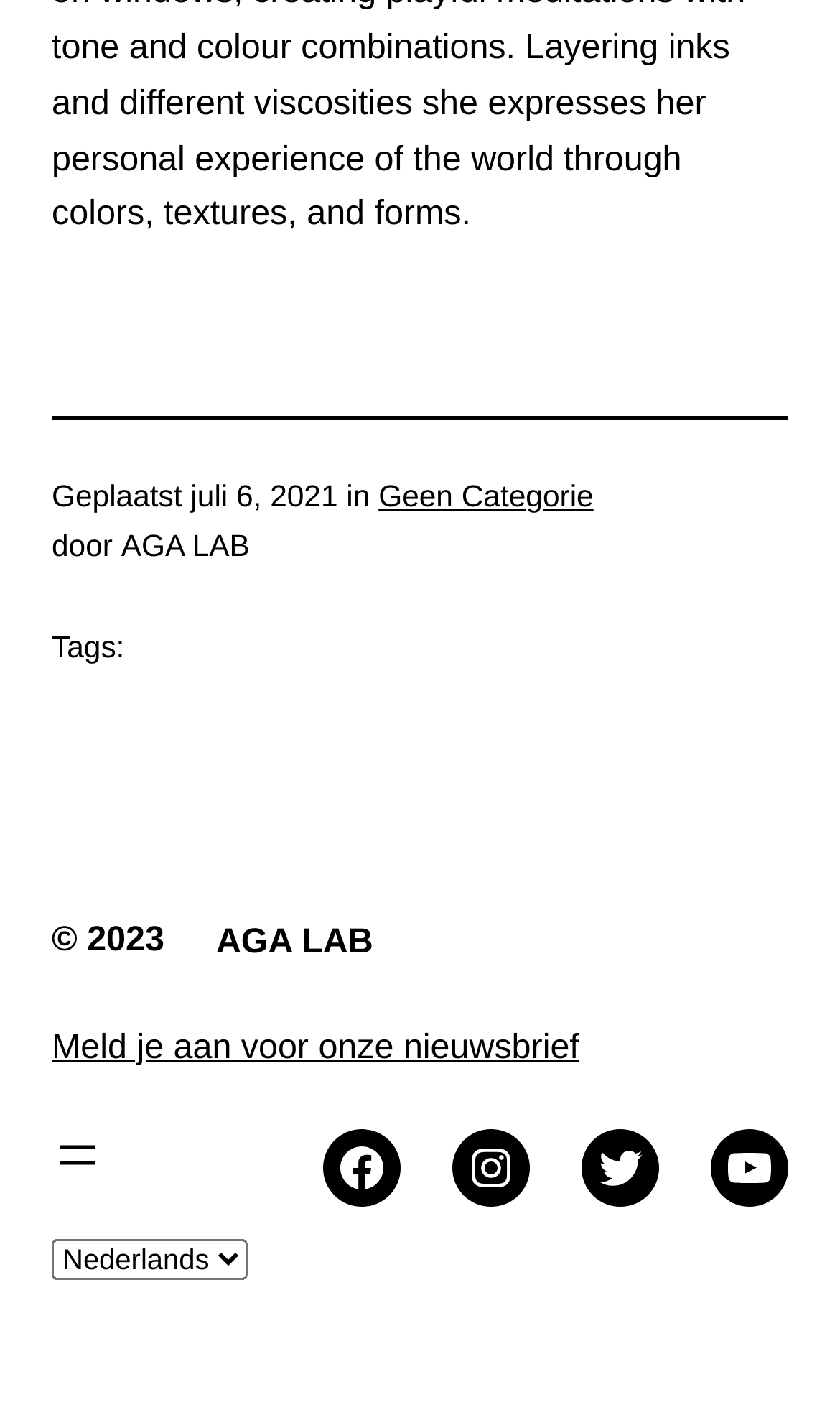Determine the bounding box coordinates of the clickable area required to perform the following instruction: "View product details". The coordinates should be represented as four float numbers between 0 and 1: [left, top, right, bottom].

None